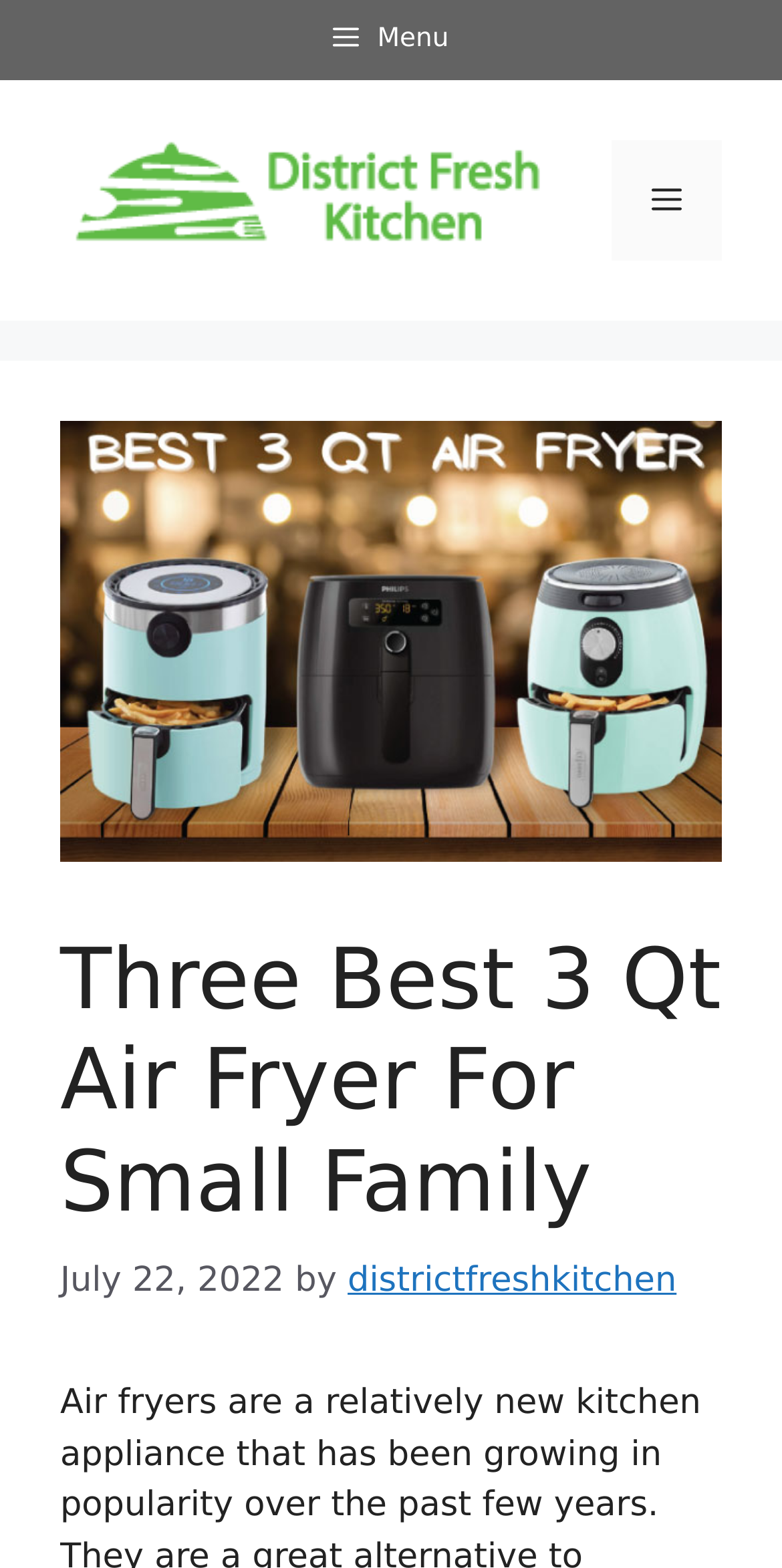What type of appliance is discussed on this webpage?
Refer to the screenshot and respond with a concise word or phrase.

Air fryer